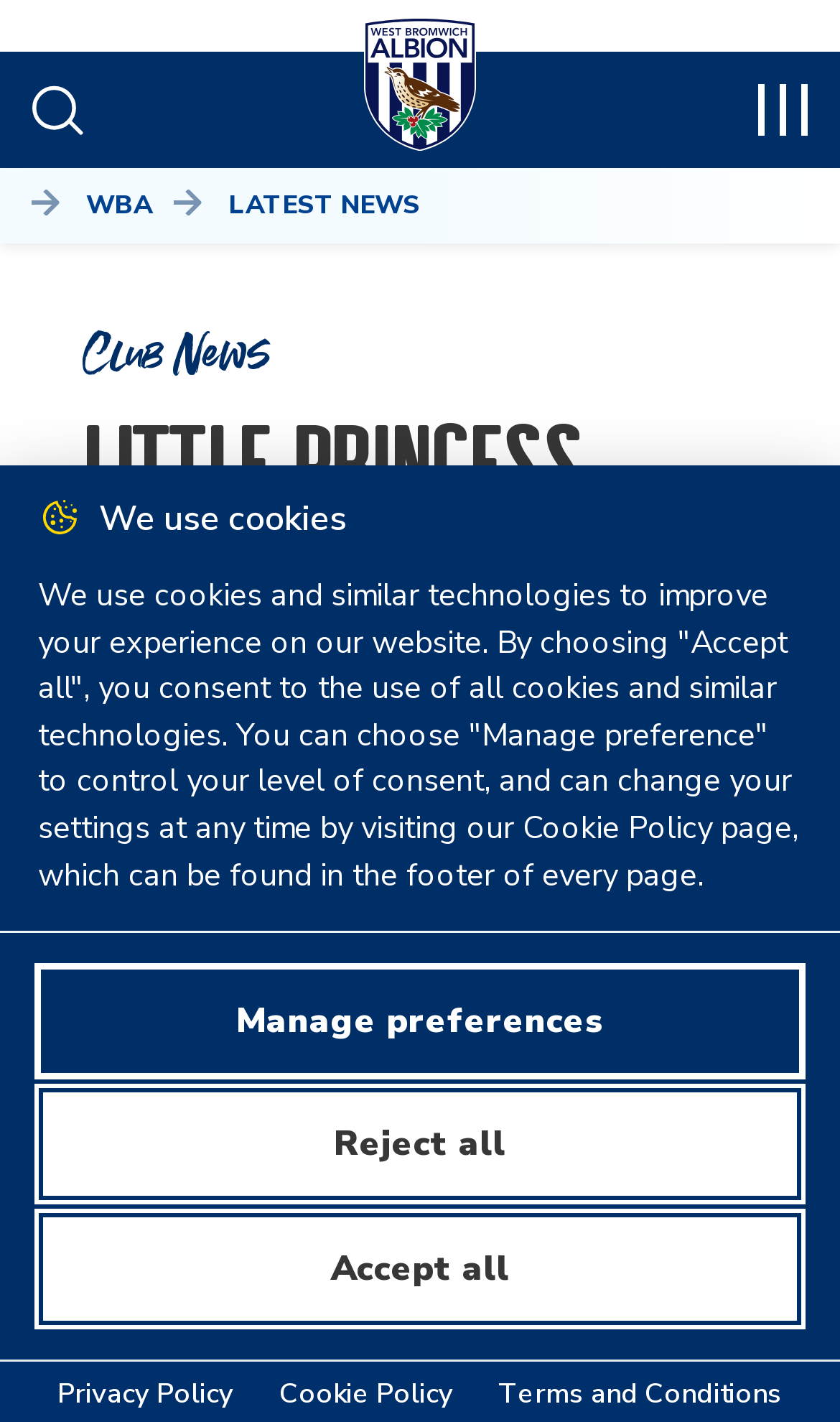Using the provided description: "Search", find the bounding box coordinates of the corresponding UI element. The output should be four float numbers between 0 and 1, in the format [left, top, right, bottom].

[0.0, 0.036, 0.138, 0.118]